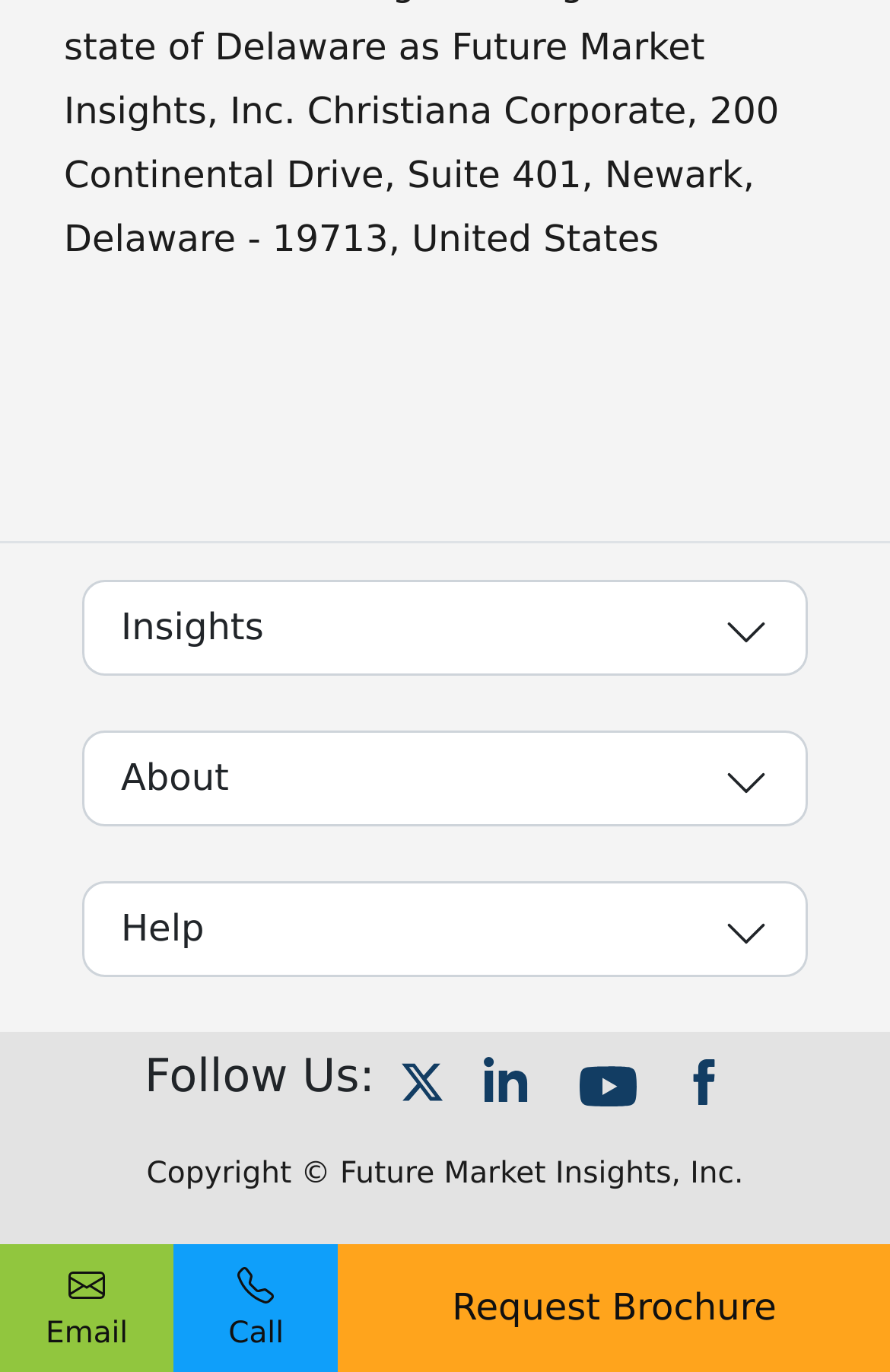Identify the bounding box for the UI element described as: "Request Brochure". The coordinates should be four float numbers between 0 and 1, i.e., [left, top, right, bottom].

[0.38, 0.906, 1.0, 1.0]